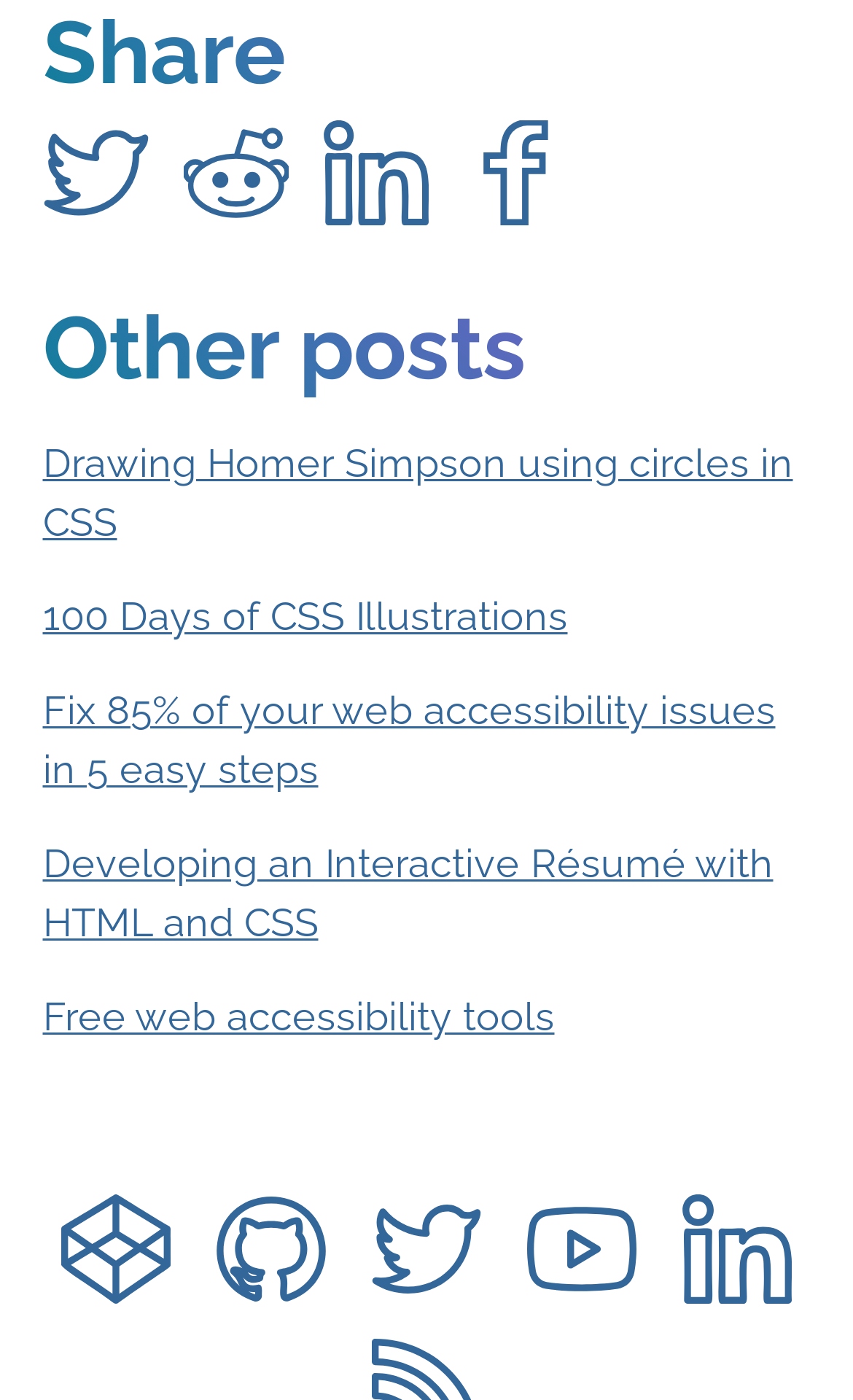Please identify the bounding box coordinates of the element's region that should be clicked to execute the following instruction: "Click more actions". The bounding box coordinates must be four float numbers between 0 and 1, i.e., [left, top, right, bottom].

None